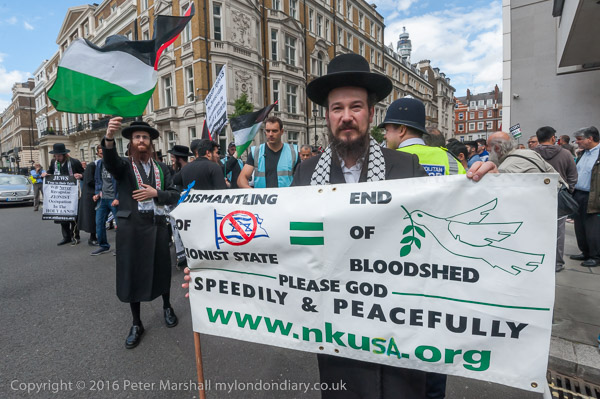What flags are being held by some protesters?
Based on the image, give a concise answer in the form of a single word or short phrase.

Palestinian flags